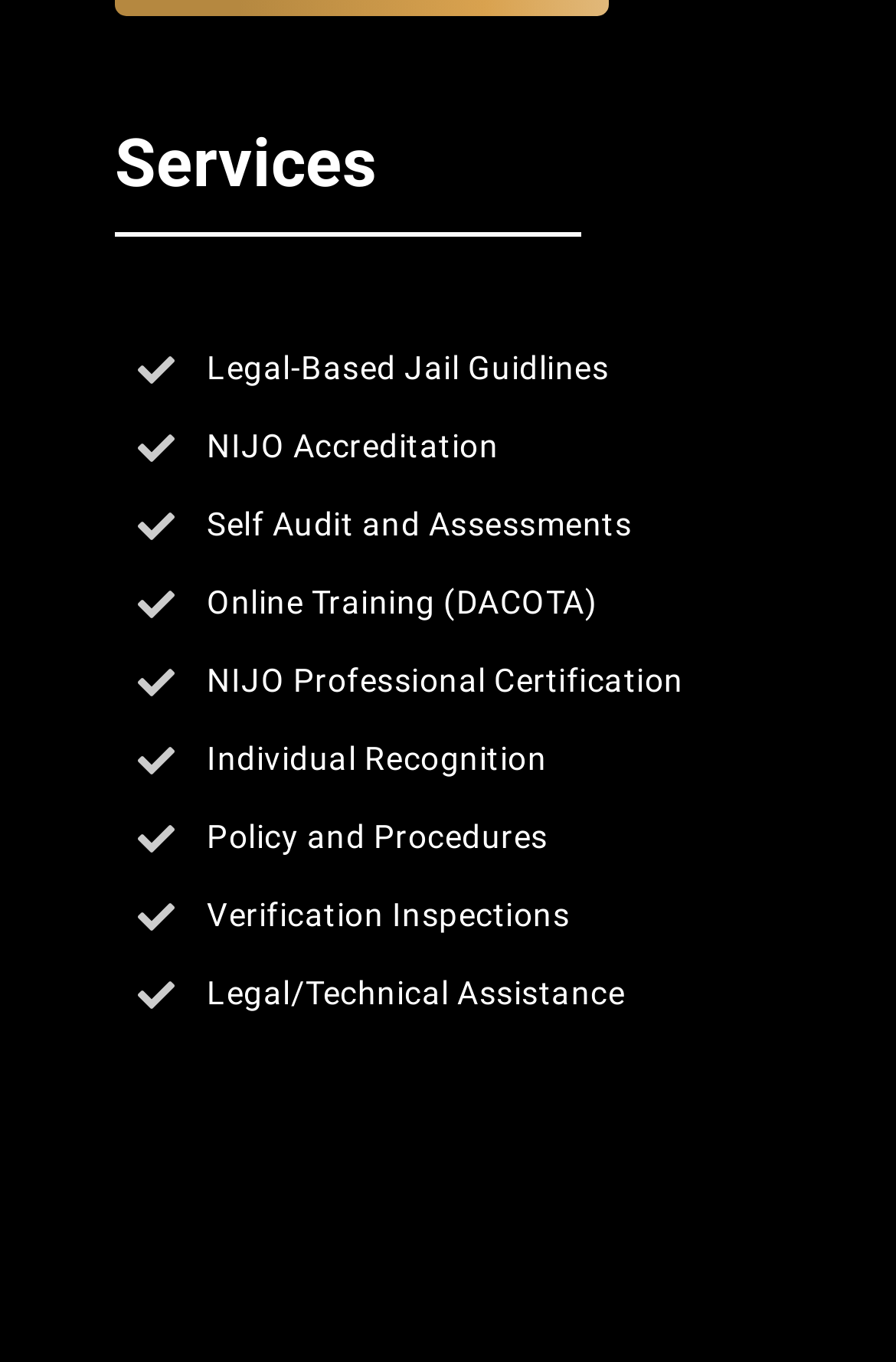What is the main category of services offered?
Refer to the image and give a detailed answer to the question.

The main category of services offered can be determined by looking at the heading 'Services' and the links provided below it, which are all related to jail guidelines and operations.